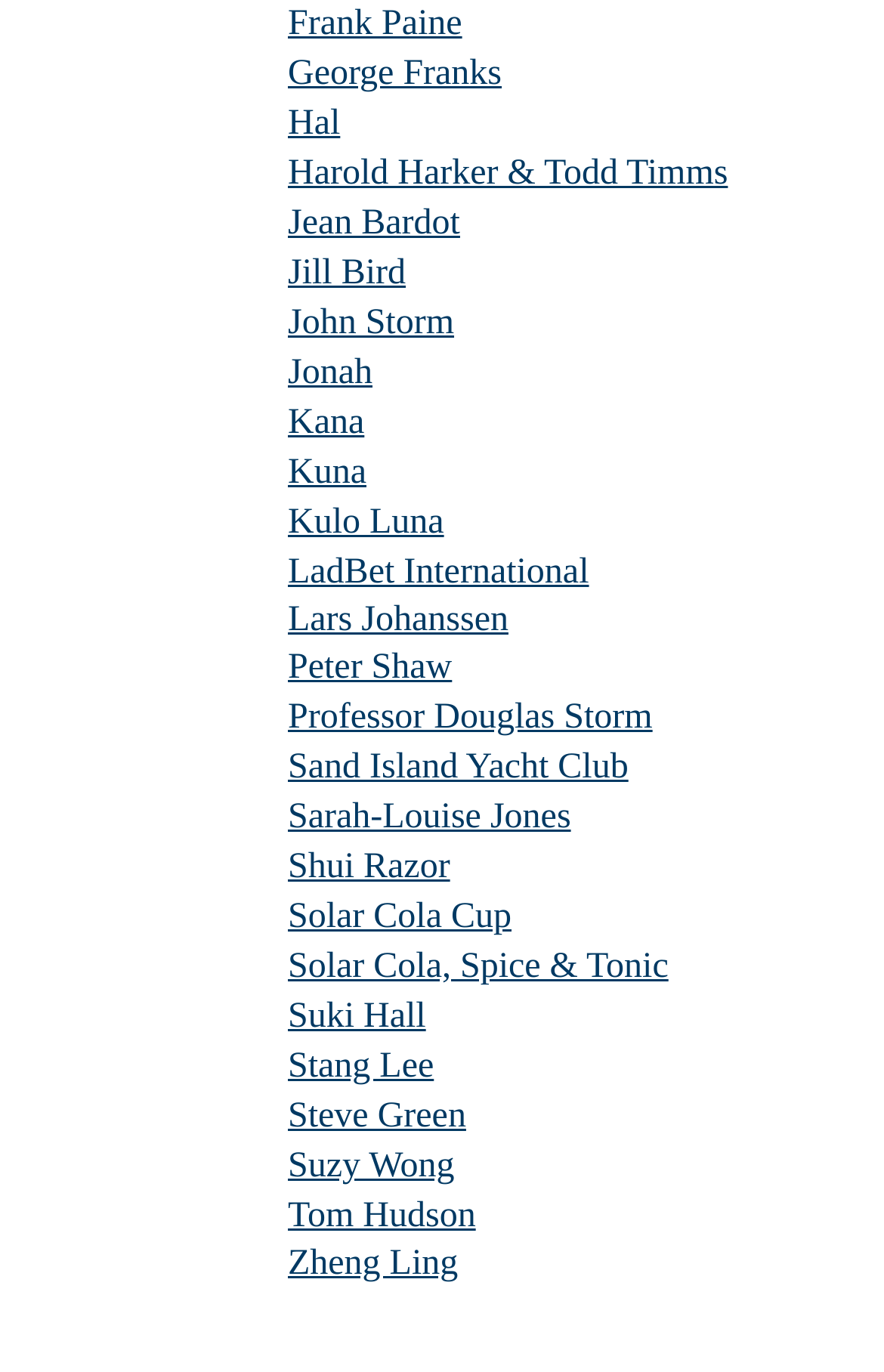Identify the coordinates of the bounding box for the element that must be clicked to accomplish the instruction: "Get in touch with the organization".

None